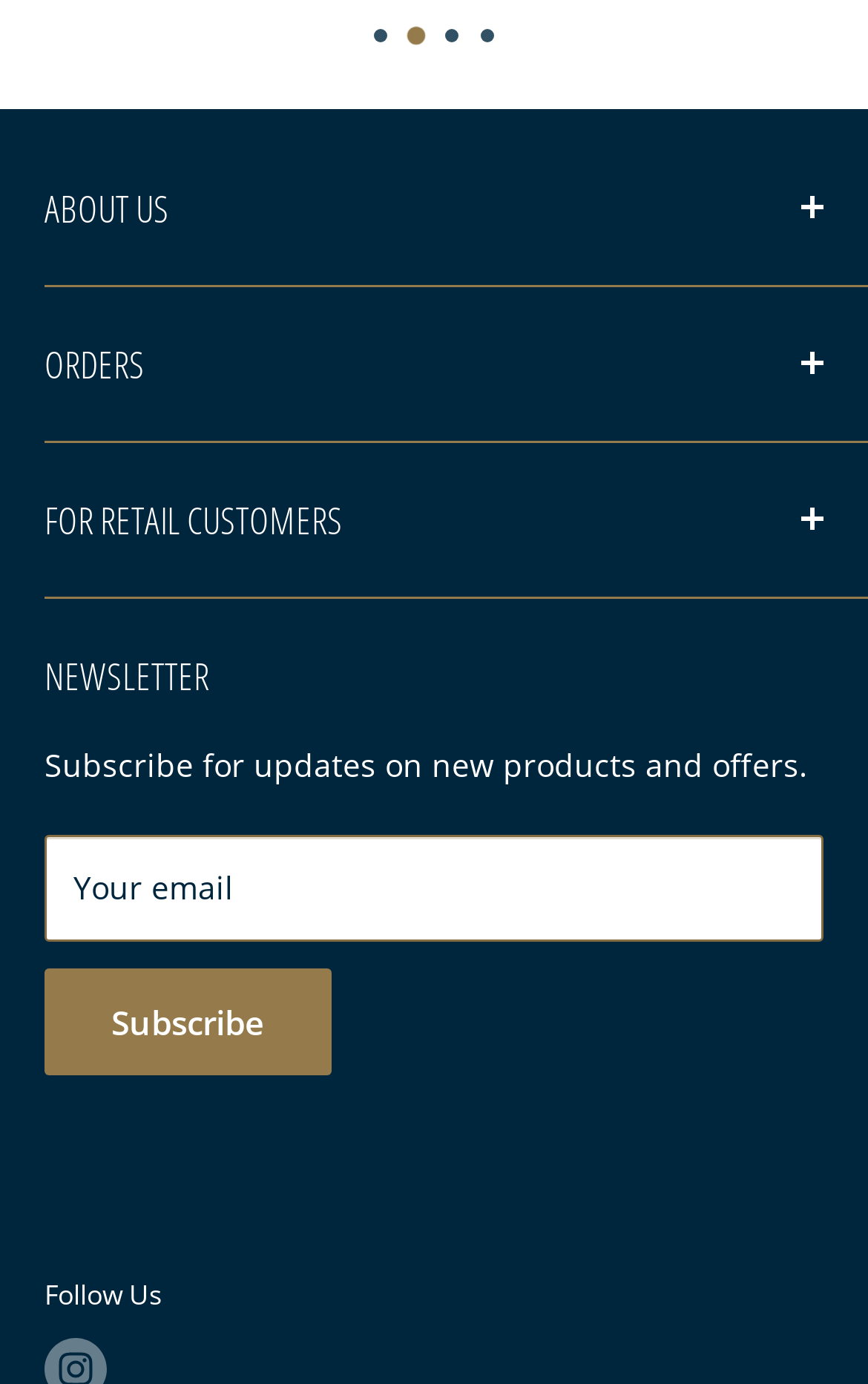What type of products are sold on this website?
Analyze the image and provide a thorough answer to the question.

I found the type of products sold on this website by looking at the links and surrounding text elements. The link 'Japanese Pantry' at coordinates [0.051, 0.551, 0.338, 0.582] and the StaticText element with the text 'Online retailer of quality Japanese ingredients & products' at coordinates [0.051, 0.589, 0.885, 0.656] suggest that the website sells Japanese ingredients and products.